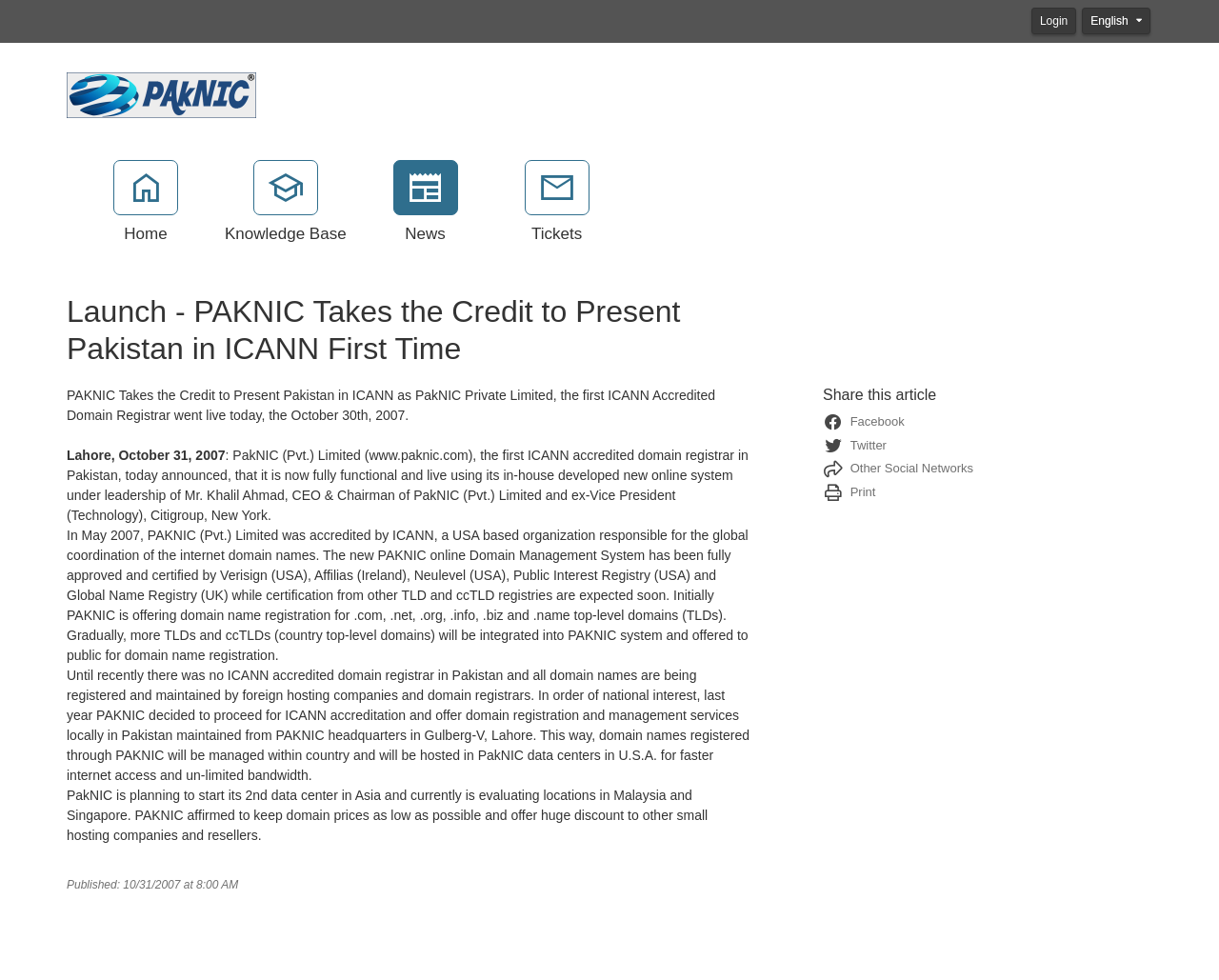Determine the bounding box coordinates of the clickable region to carry out the instruction: "Read Knowledge Base".

[0.184, 0.198, 0.284, 0.25]